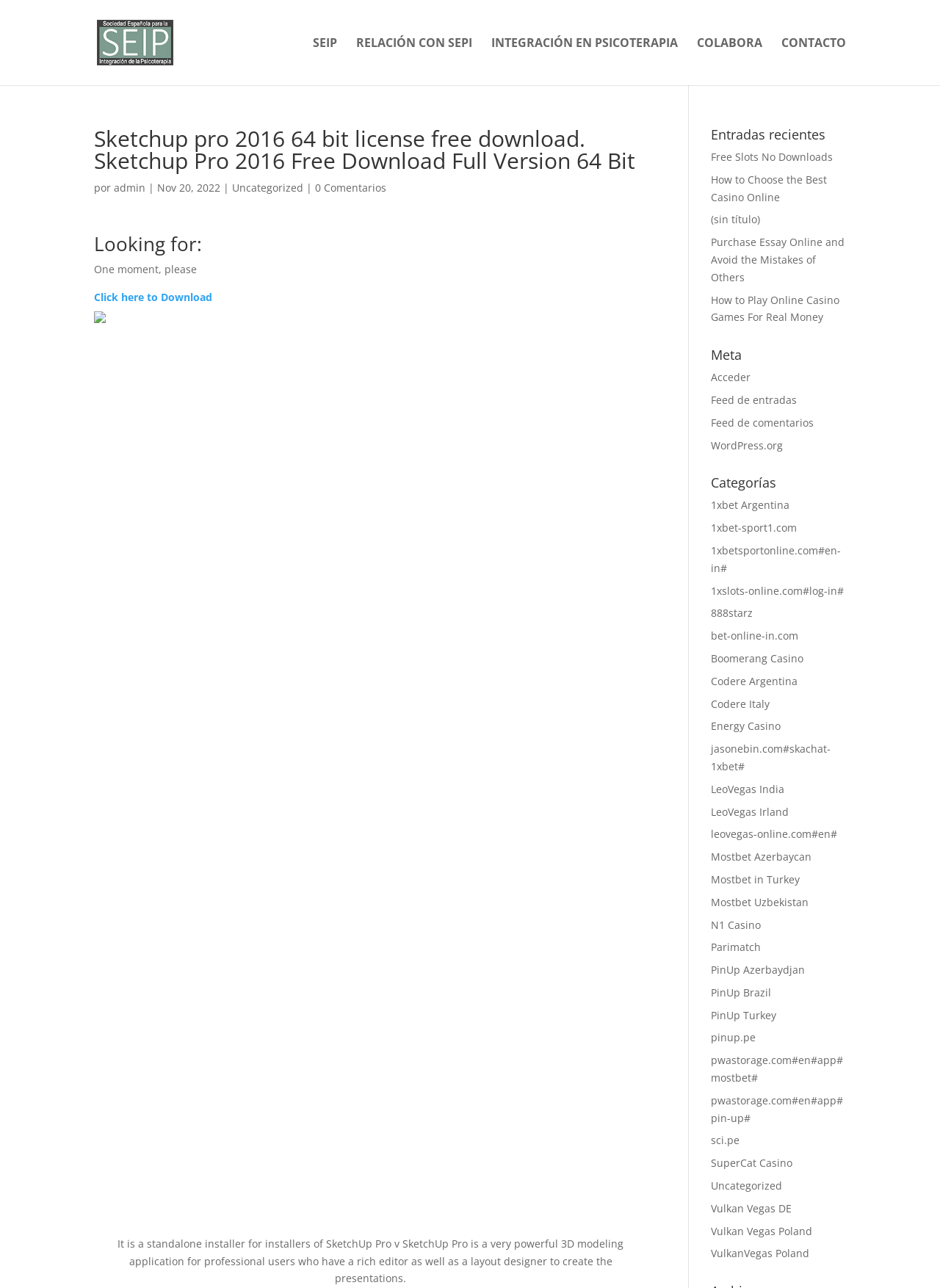Specify the bounding box coordinates for the region that must be clicked to perform the given instruction: "Click on 'Sketchup Pro 2016 Free Download Full Version 64 Bit'".

[0.1, 0.099, 0.689, 0.139]